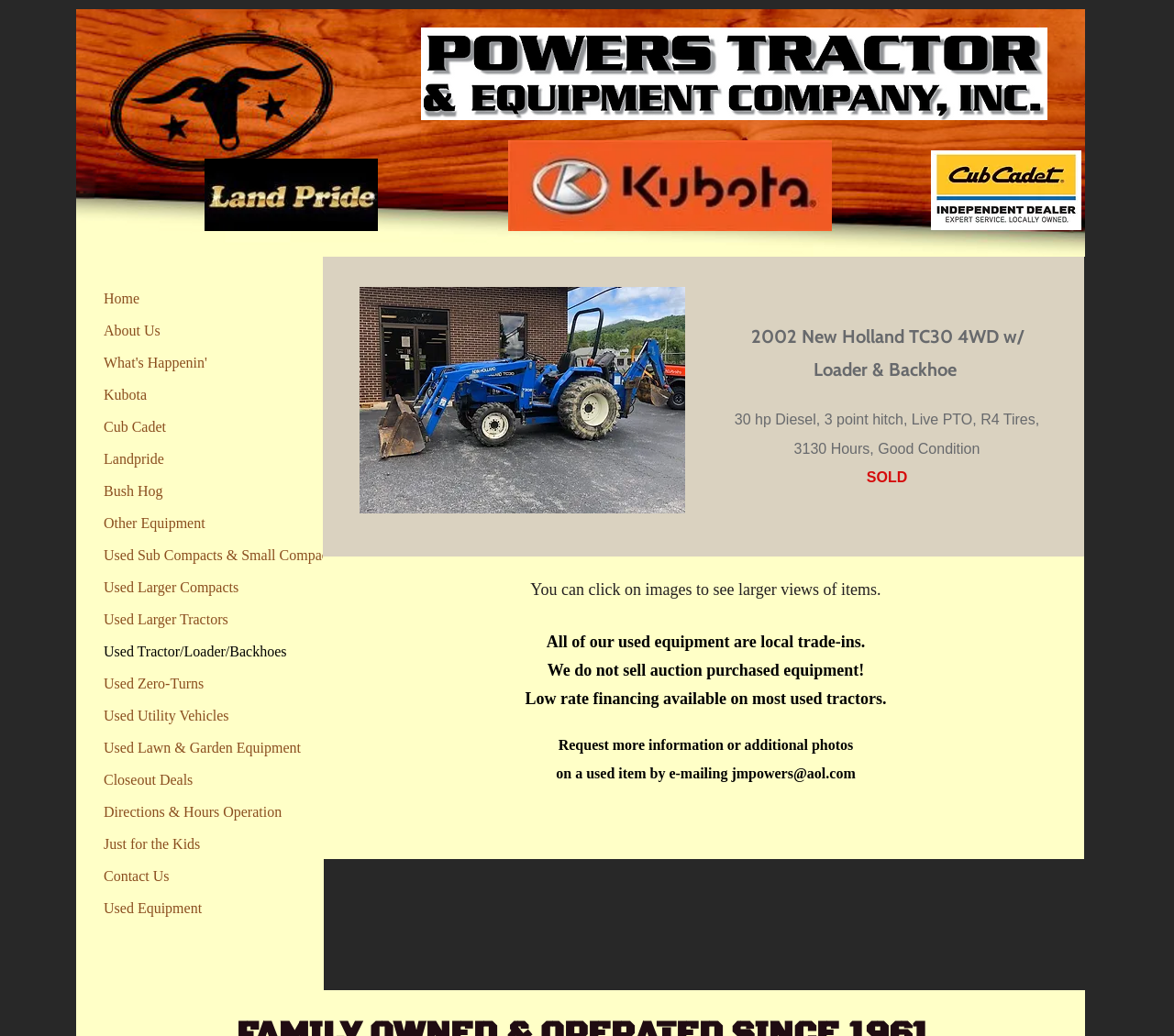What type of equipment is listed in the navigation menu? Using the information from the screenshot, answer with a single word or phrase.

Tractors and lawn equipment